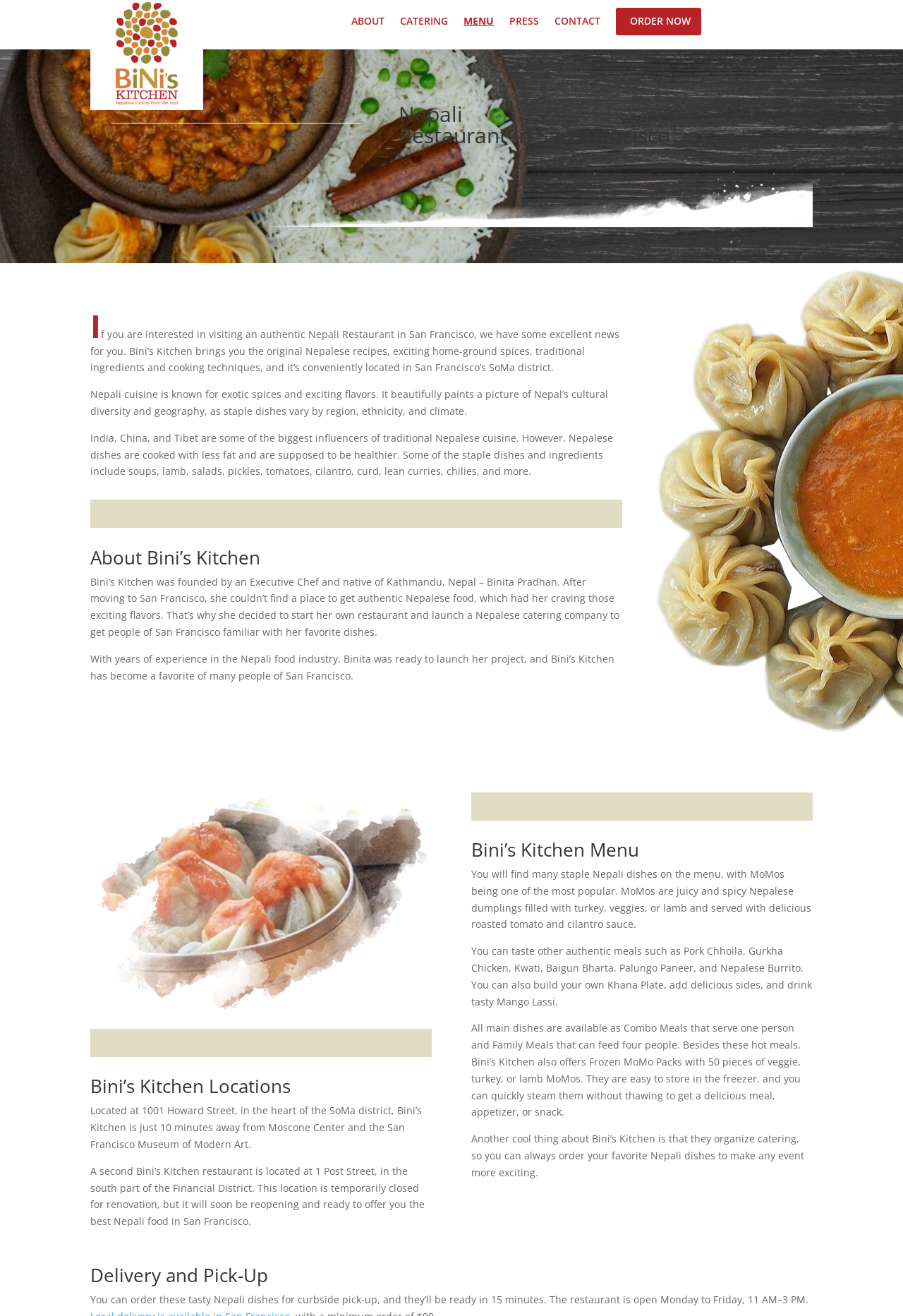What is a popular Nepali dish served at Bini's Kitchen?
Provide a detailed answer to the question, using the image to inform your response.

The webpage mentions that MoMos are one of the most popular Nepali dishes served at Bini's Kitchen, which are juicy and spicy Nepalese dumplings filled with turkey, veggies, or lamb and served with delicious roasted tomato and cilantro sauce.